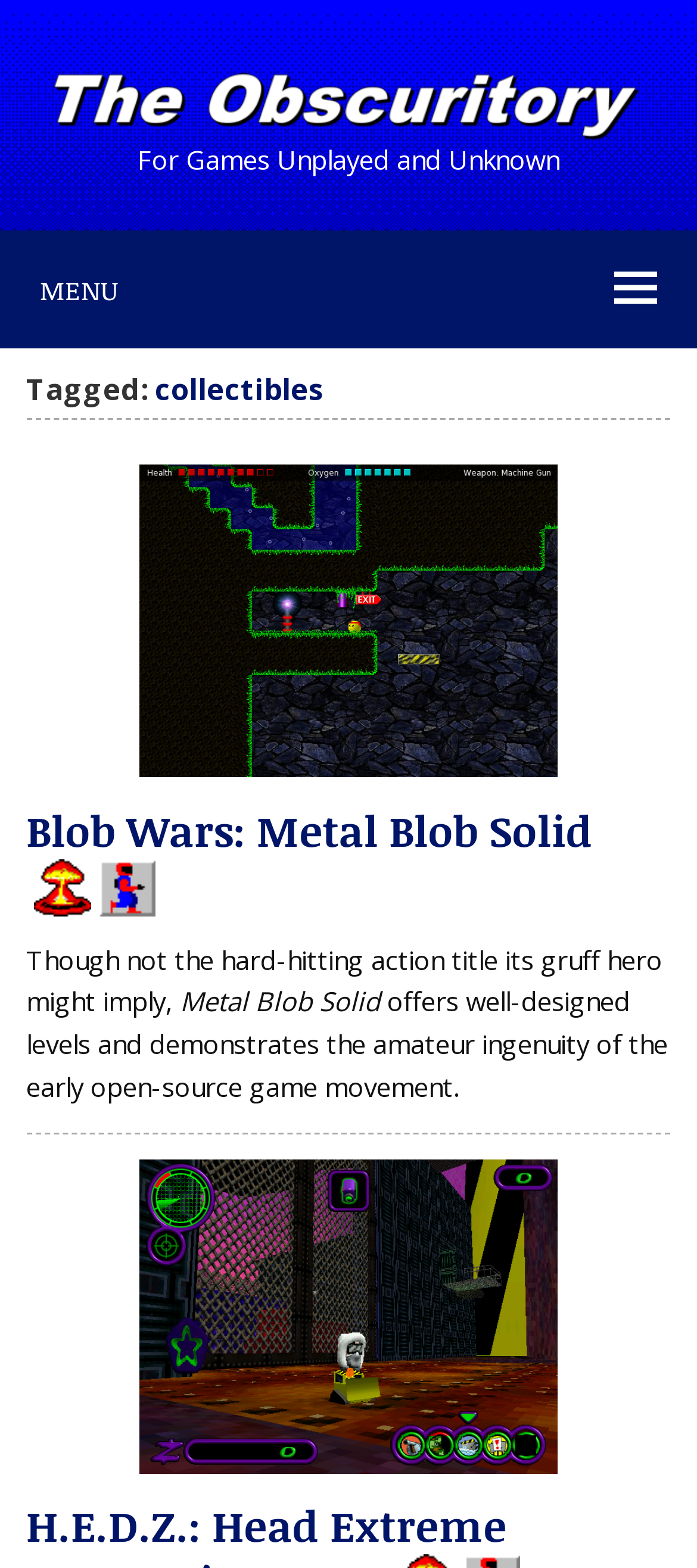What is the name of the game with a screenshot of a blob?
Answer the question with as much detail as you can, using the image as a reference.

The name of the game can be found in the link element with the text 'Blob Wars: Metal Blob Solid' which is a child of the article section, and is accompanied by a screenshot of a blob.